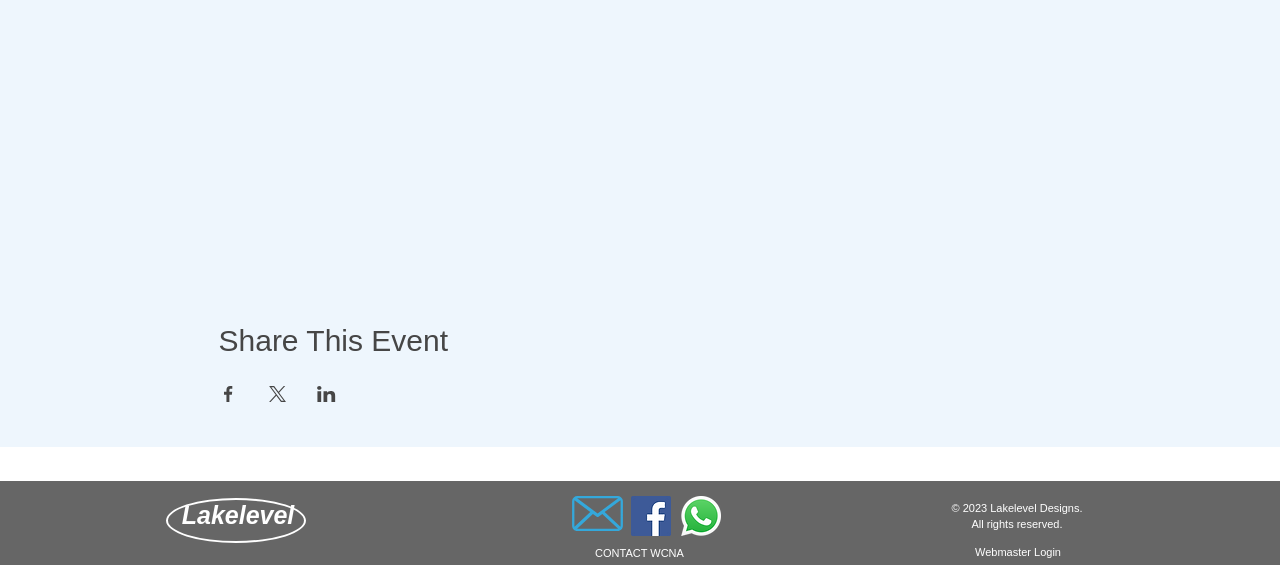Provide a single word or phrase answer to the question: 
What is the name of the website?

Lakelevel